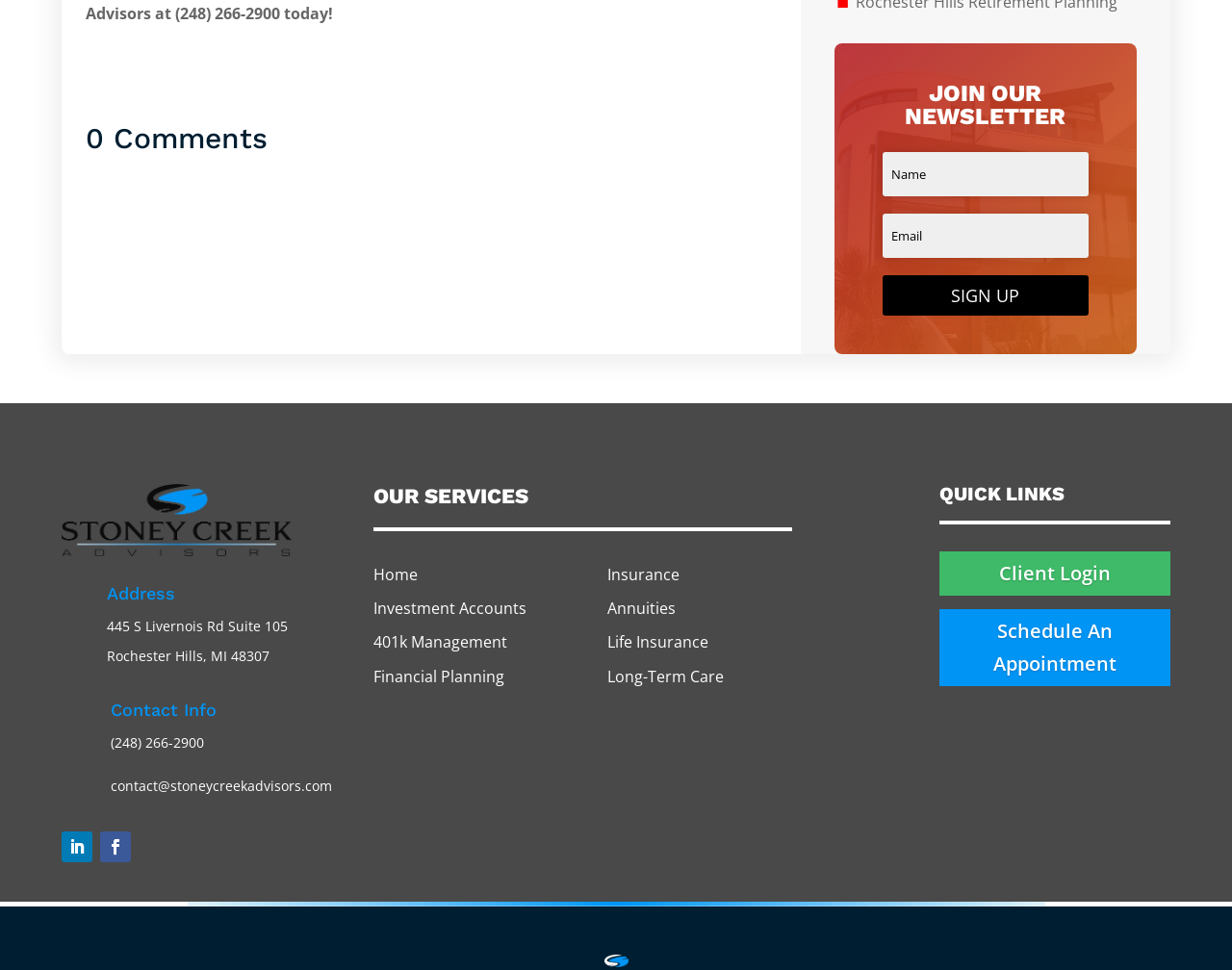Given the description: "401k Management", determine the bounding box coordinates of the UI element. The coordinates should be formatted as four float numbers between 0 and 1, [left, top, right, bottom].

[0.303, 0.651, 0.412, 0.673]